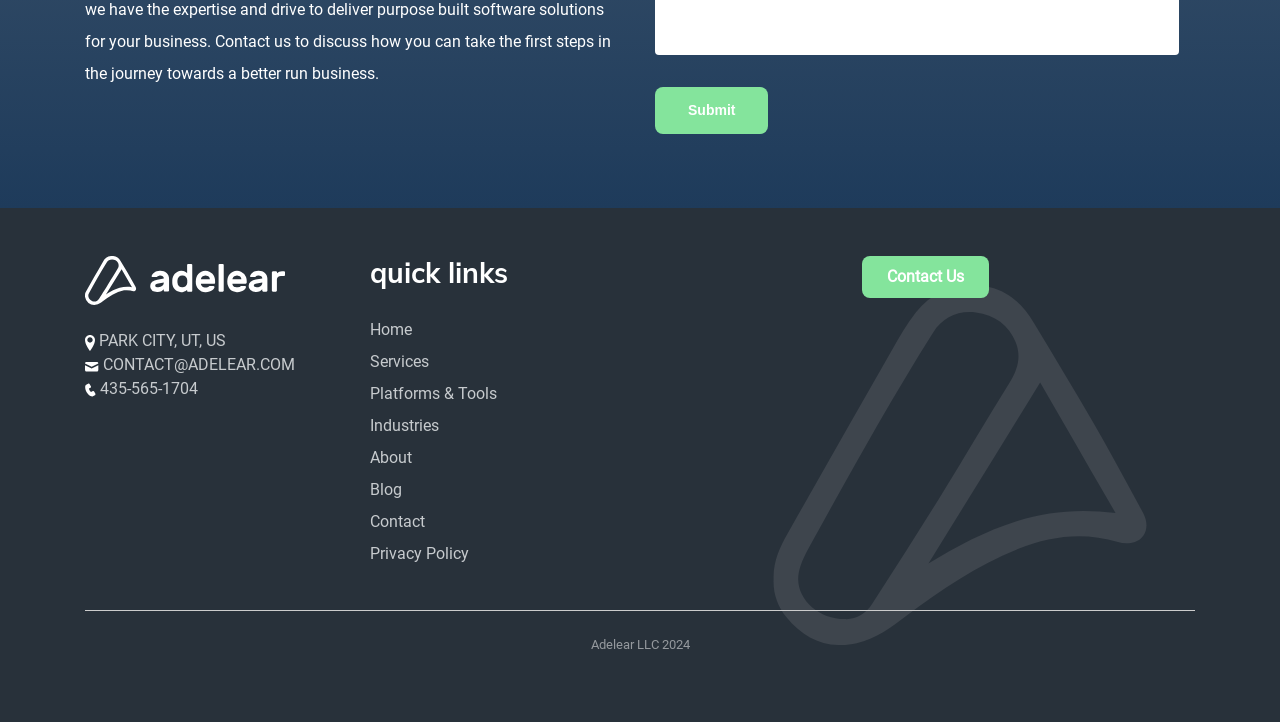Please determine the bounding box coordinates of the element's region to click for the following instruction: "go to Home page".

[0.289, 0.443, 0.322, 0.469]